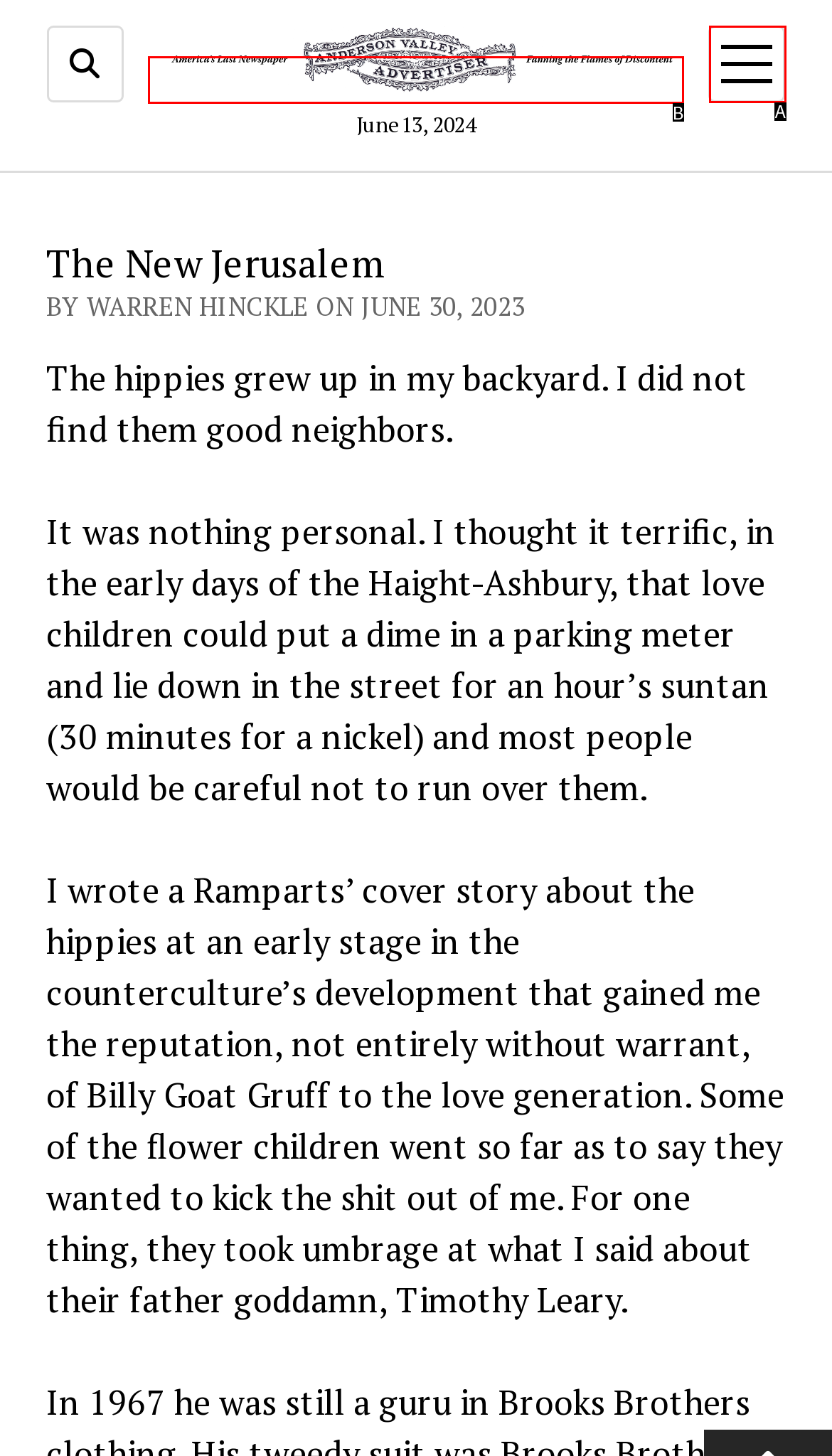Determine which HTML element best fits the description: open menu
Answer directly with the letter of the matching option from the available choices.

A